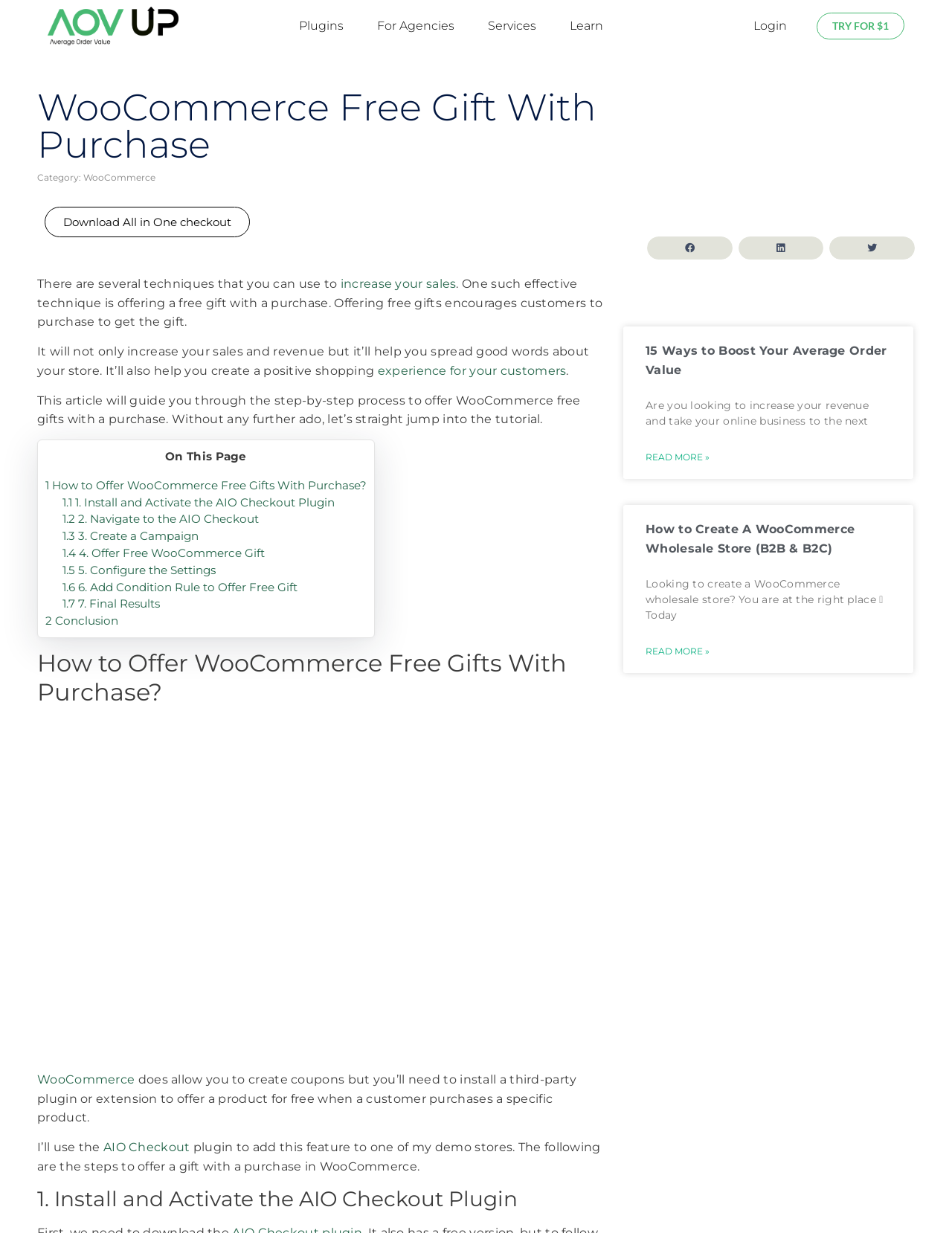Locate the heading on the webpage and return its text.

WooCommerce Free Gift With Purchase